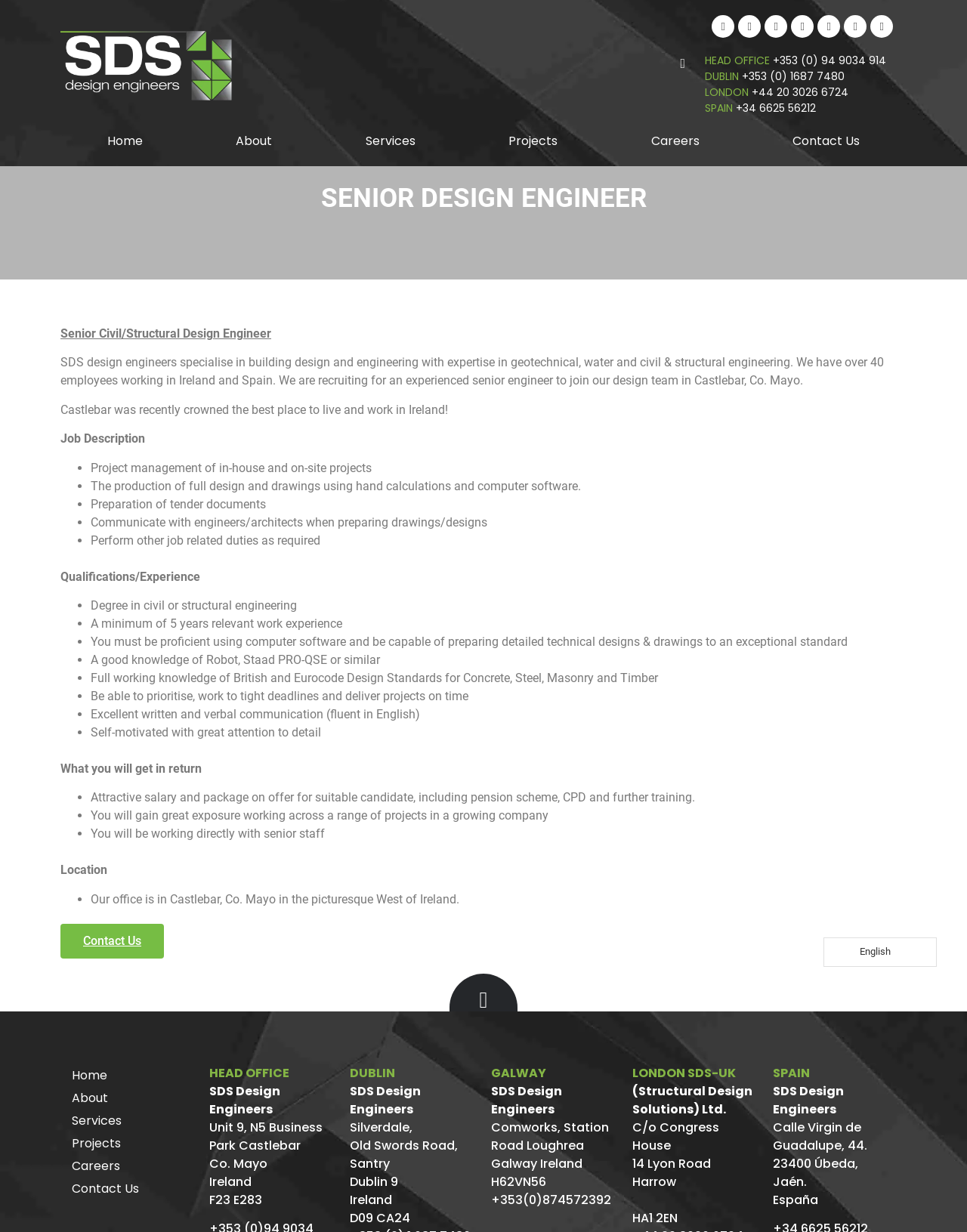What is the location of the office?
Based on the image content, provide your answer in one word or a short phrase.

Castlebar, Co. Mayo